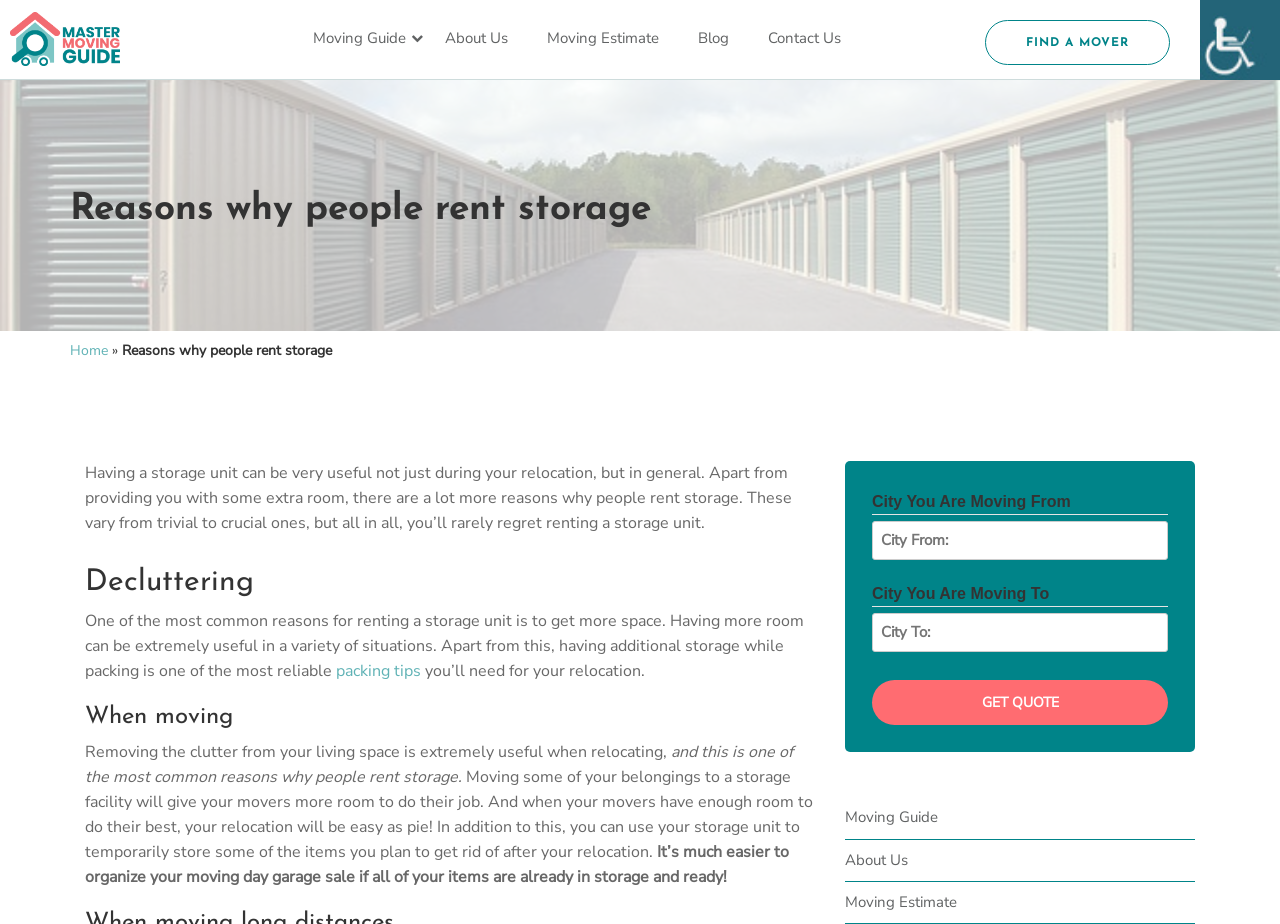Please find the bounding box coordinates of the element that needs to be clicked to perform the following instruction: "Get a quote by clicking the 'Get Quote' button". The bounding box coordinates should be four float numbers between 0 and 1, represented as [left, top, right, bottom].

[0.681, 0.736, 0.912, 0.785]